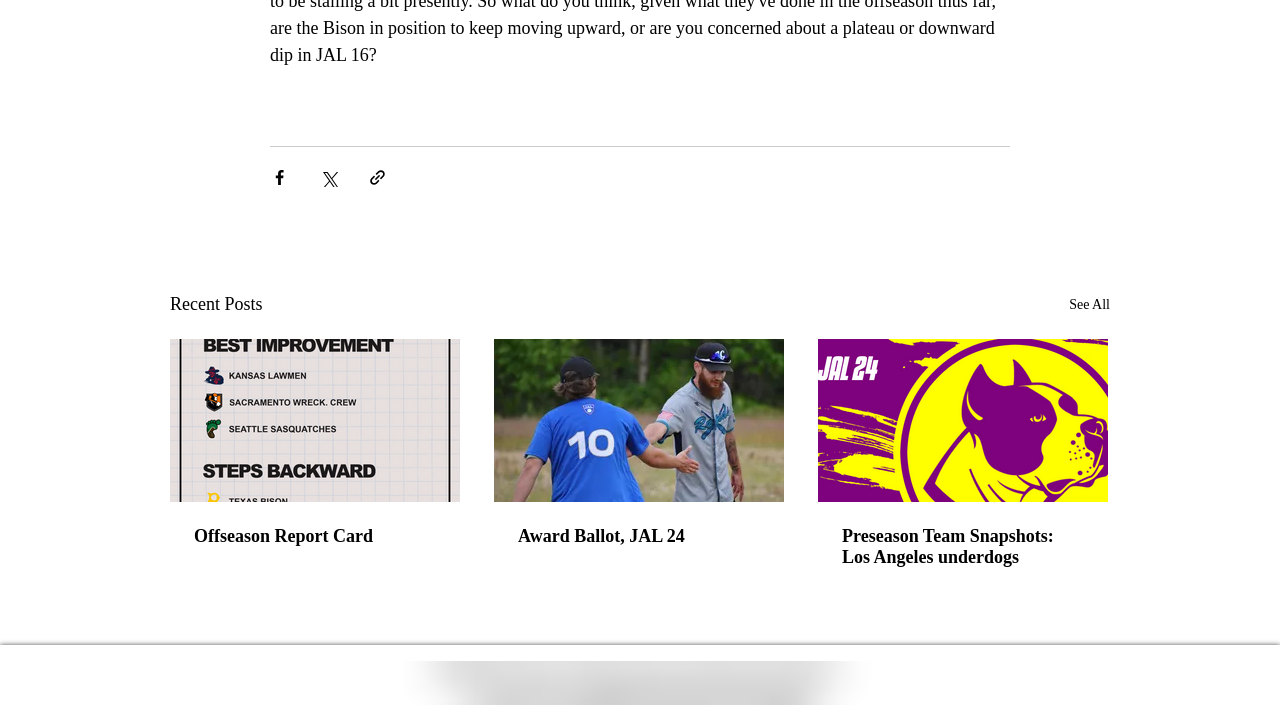Please identify the bounding box coordinates for the region that you need to click to follow this instruction: "Share via Twitter".

[0.249, 0.233, 0.264, 0.259]